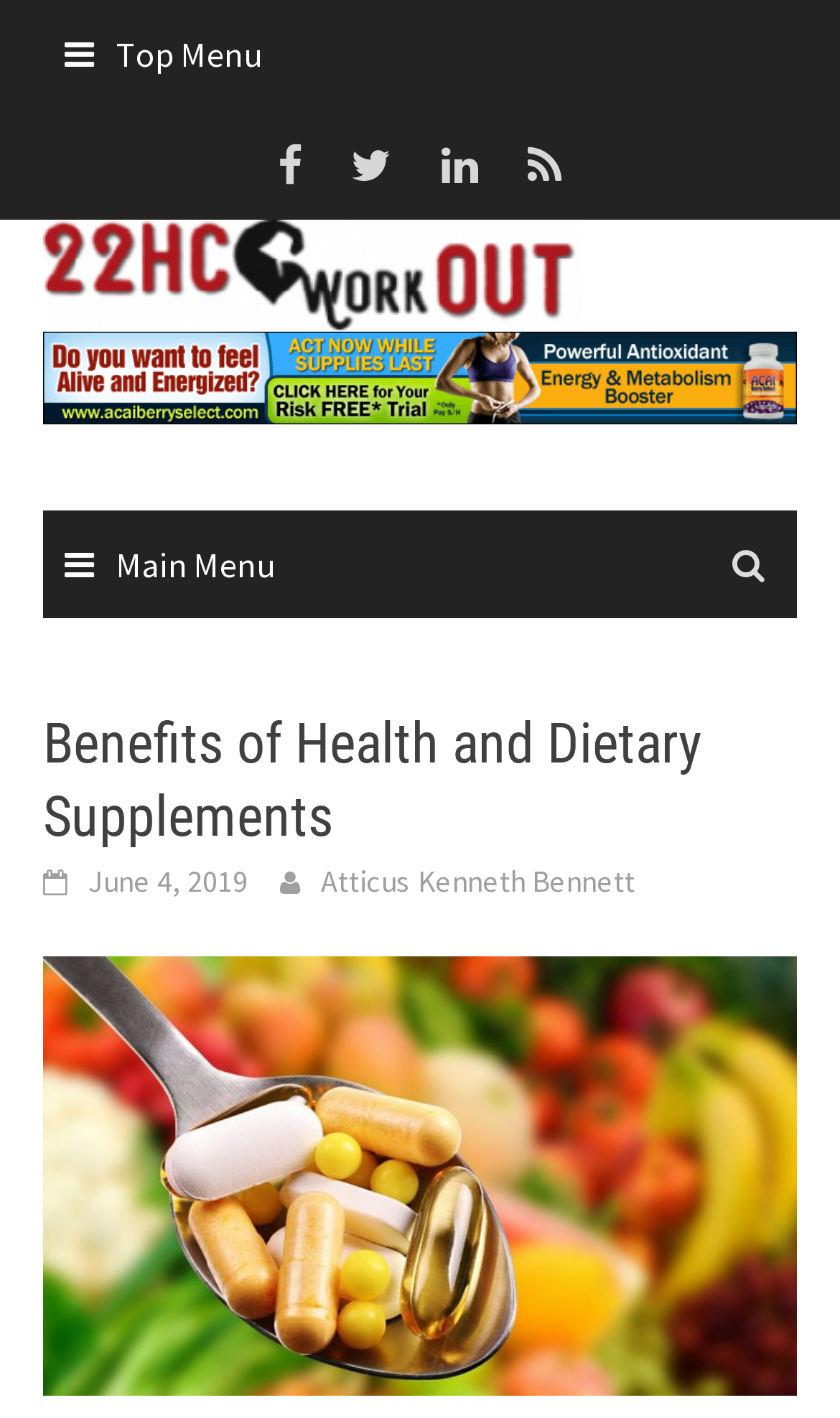How many links are in the top menu?
Provide a concise answer using a single word or phrase based on the image.

5